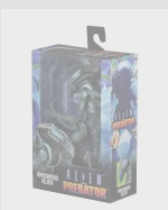Answer this question using a single word or a brief phrase:
How many points of articulation does the figure have?

over 30